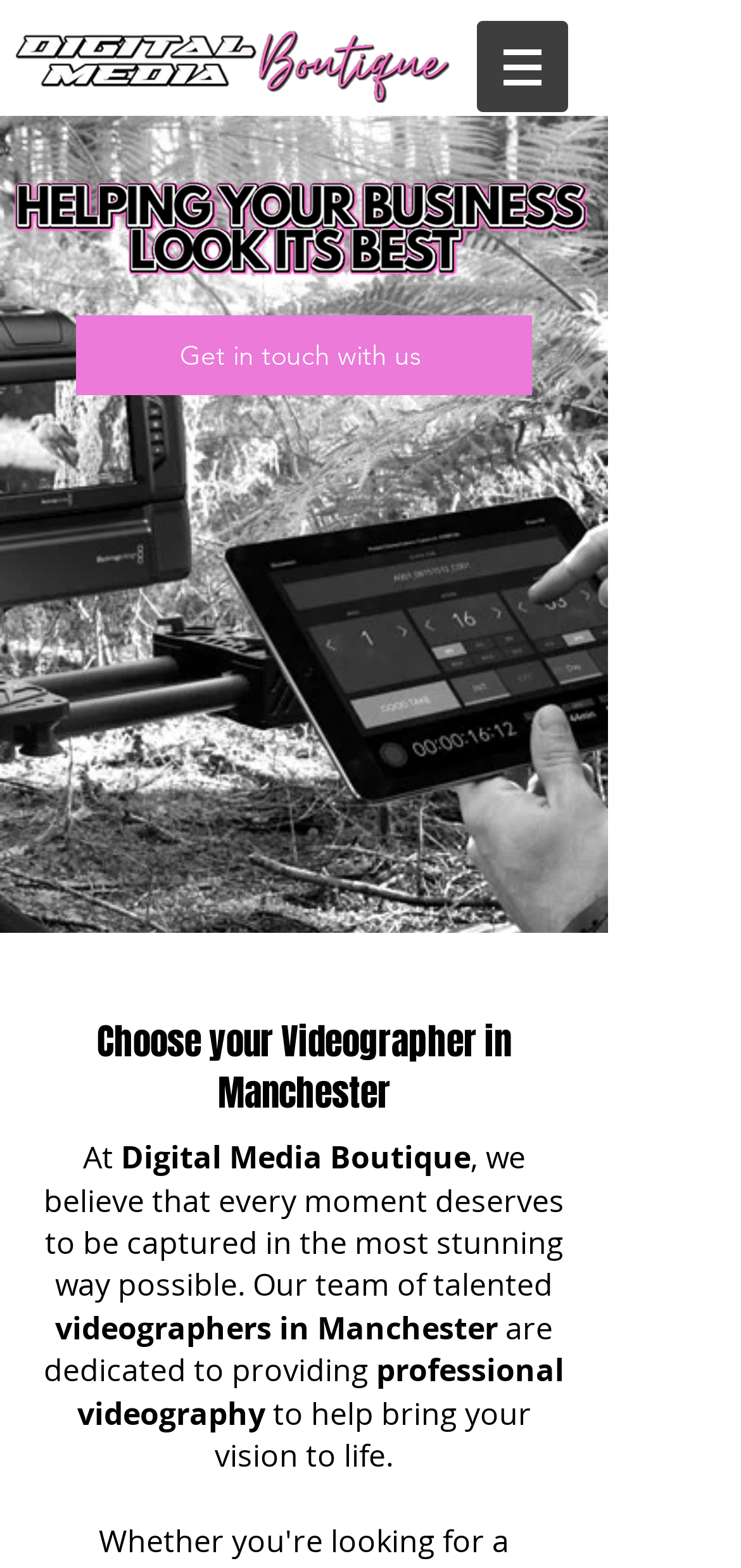Using the given element description, provide the bounding box coordinates (top-left x, top-left y, bottom-right x, bottom-right y) for the corresponding UI element in the screenshot: Get in touch with us

[0.103, 0.201, 0.718, 0.252]